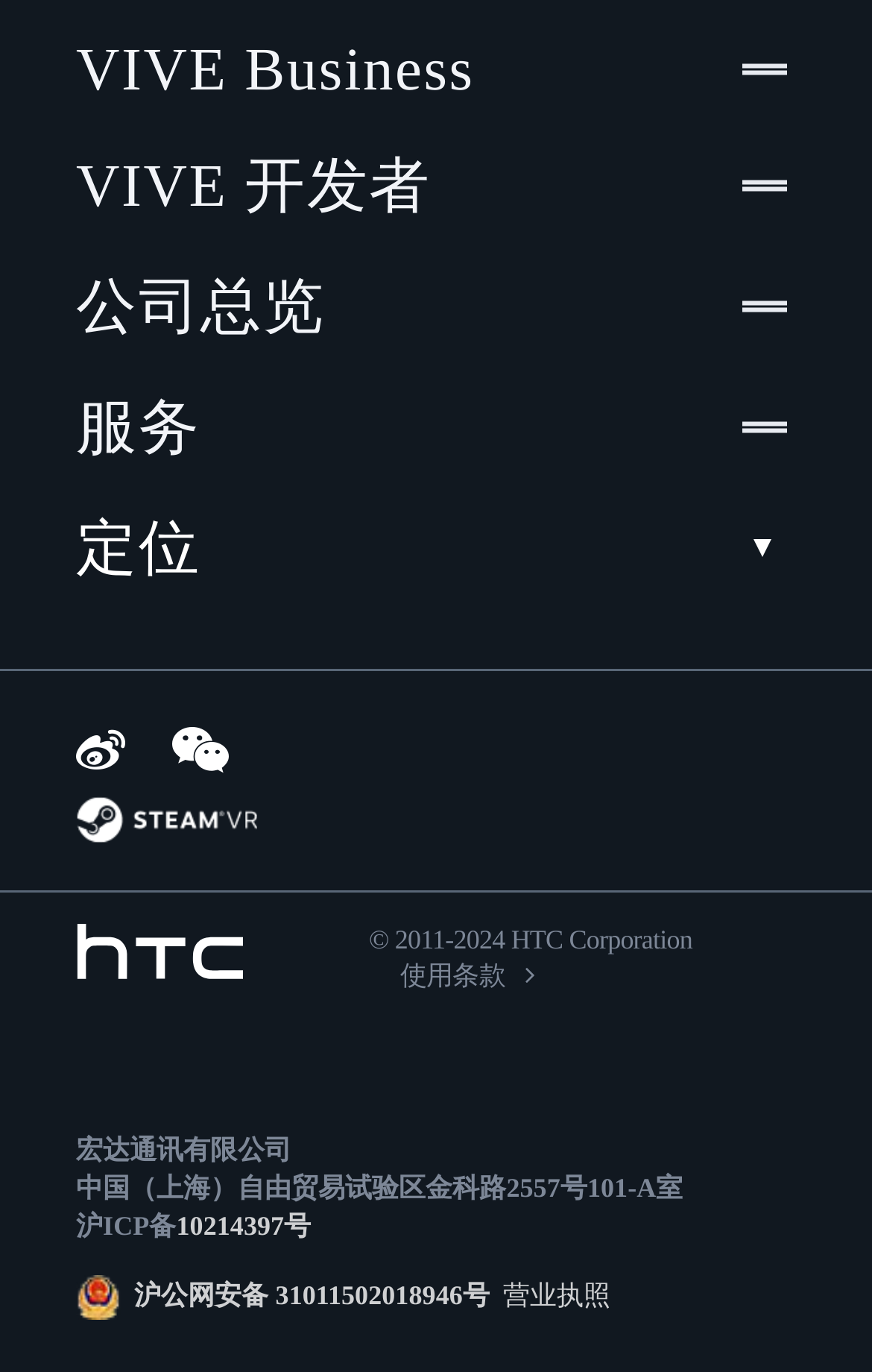Given the description "沪公网安备 31011502018946号", determine the bounding box of the corresponding UI element.

[0.154, 0.933, 0.561, 0.956]